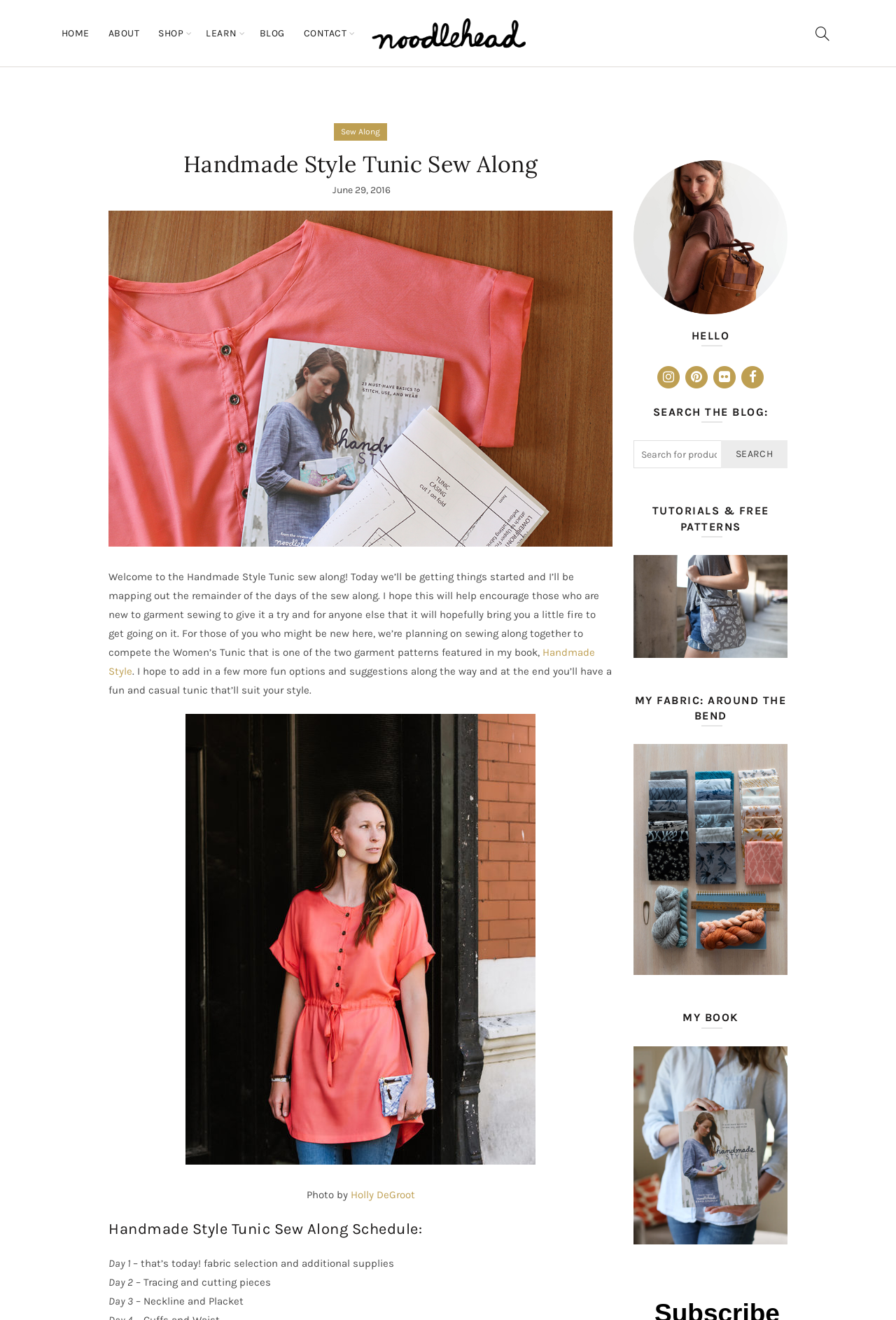Identify the bounding box coordinates of the region that needs to be clicked to carry out this instruction: "Click on the 'HOME' link". Provide these coordinates as four float numbers ranging from 0 to 1, i.e., [left, top, right, bottom].

[0.058, 0.0, 0.11, 0.05]